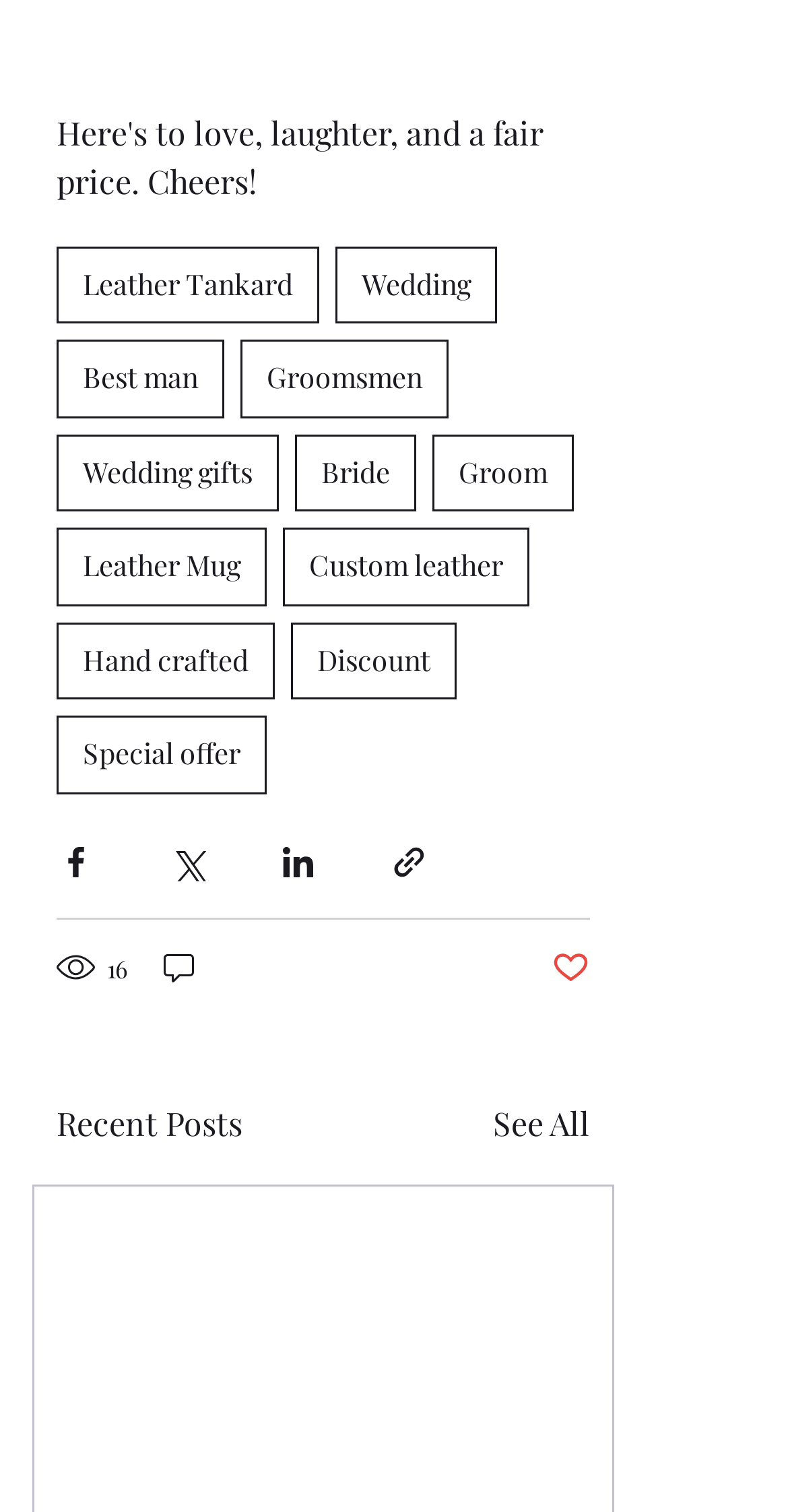What is the label of the button next to the Facebook sharing option?
Can you give a detailed and elaborate answer to the question?

I examined the button next to the Facebook sharing option and found that it is labeled 'Share via Facebook'.